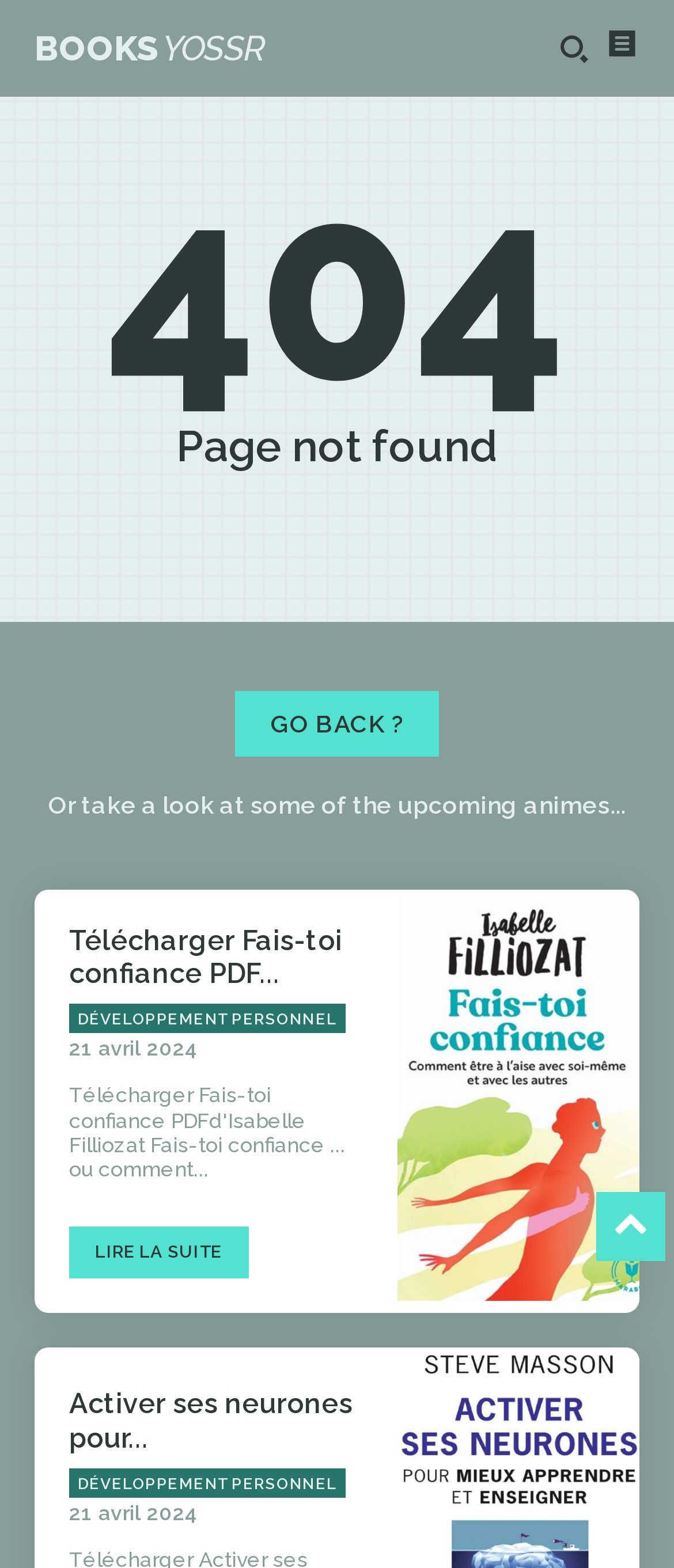How many links are on this page?
Based on the screenshot, provide your answer in one word or phrase.

7